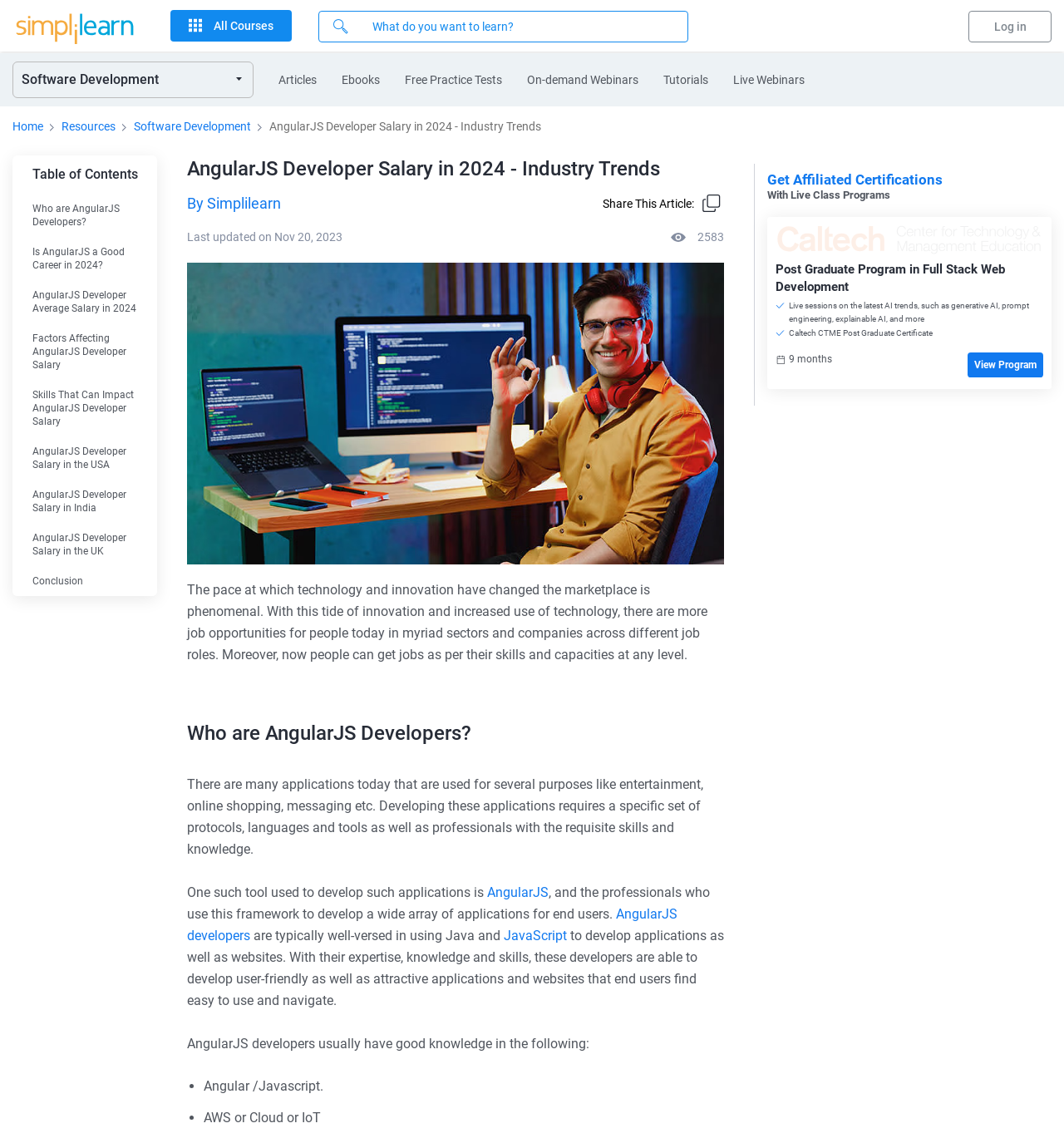Please find the bounding box coordinates of the section that needs to be clicked to achieve this instruction: "Read the article about AngularJS Developer Salary in 2024".

[0.253, 0.105, 0.509, 0.116]